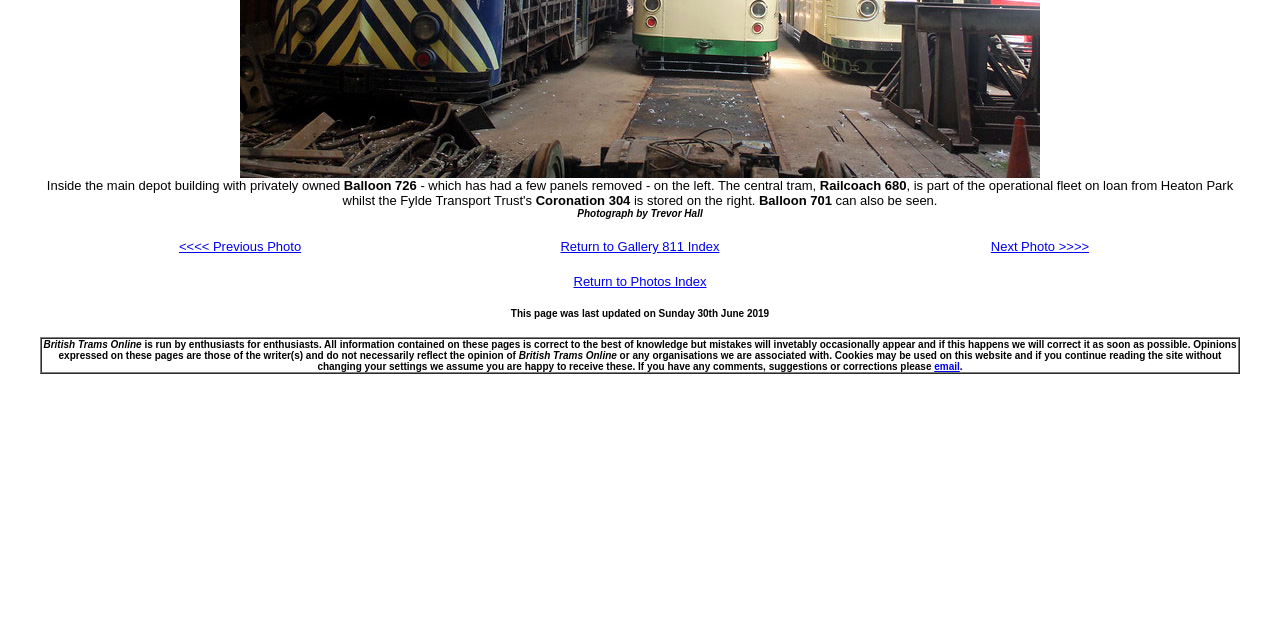Provide the bounding box coordinates in the format (top-left x, top-left y, bottom-right x, bottom-right y). All values are floating point numbers between 0 and 1. Determine the bounding box coordinate of the UI element described as: Next Photo >>>>

[0.774, 0.373, 0.851, 0.397]